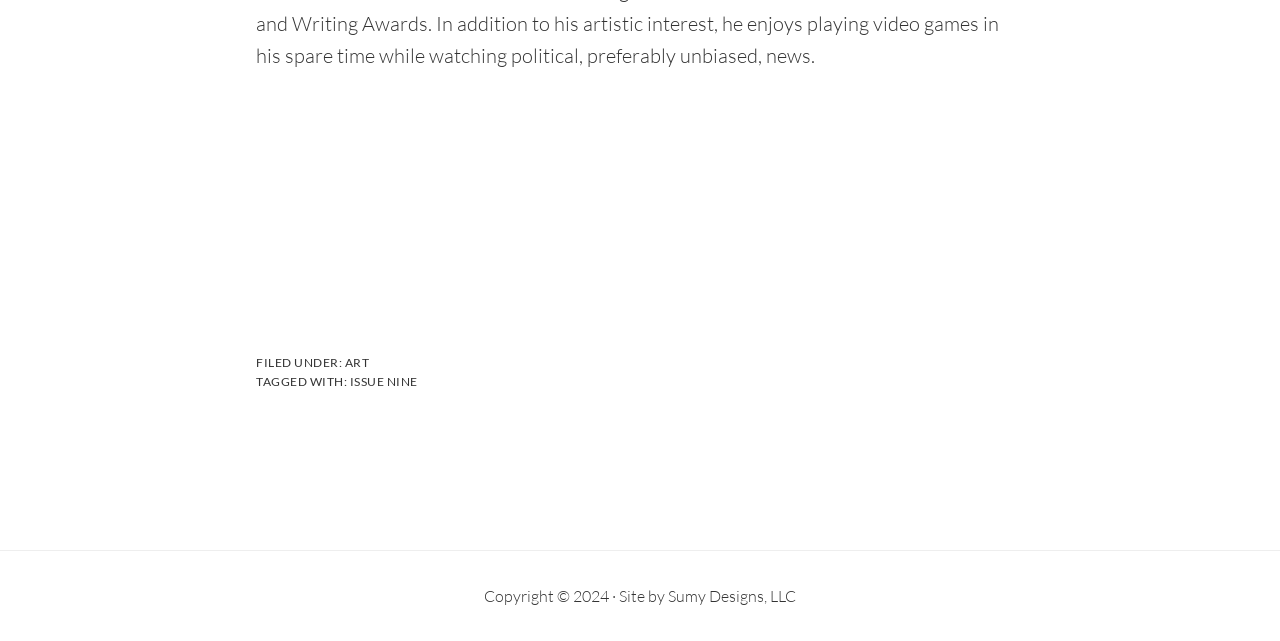Please look at the image and answer the question with a detailed explanation: What is the tag associated with the item?

In the footer section, there is a 'TAGGED WITH:' label followed by a link 'ISSUE NINE', which suggests that the tag associated with the item is ISSUE NINE.